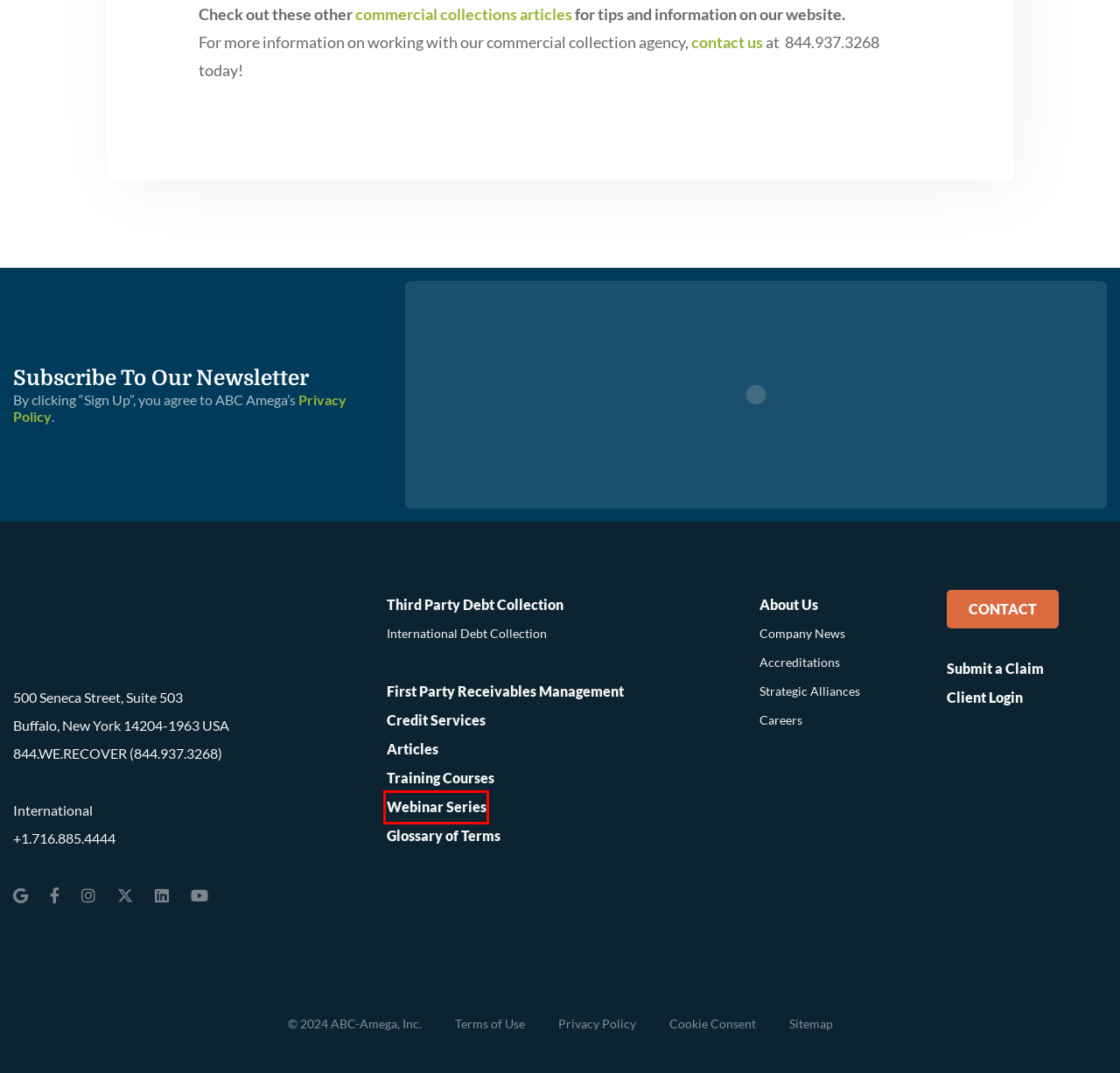Inspect the screenshot of a webpage with a red rectangle bounding box. Identify the webpage description that best corresponds to the new webpage after clicking the element inside the bounding box. Here are the candidates:
A. Credit Industry Education & Training Courses | ABC-Amega Inc
B. Cookie Consent - ABC-Amega, Inc.
C. ABC-Amega Commercial Debt Collection Alliances
D. Sitemap | ABC-Amega
E. Certified and Accredited for Commercial Debt Collection | ABC-Amega
F. Glossary of Credit and Collection Terms | ABC-Amega
G. Privacy Policy | ABC-Amega
H. Educational Webinar Series | ABC-Amega

H